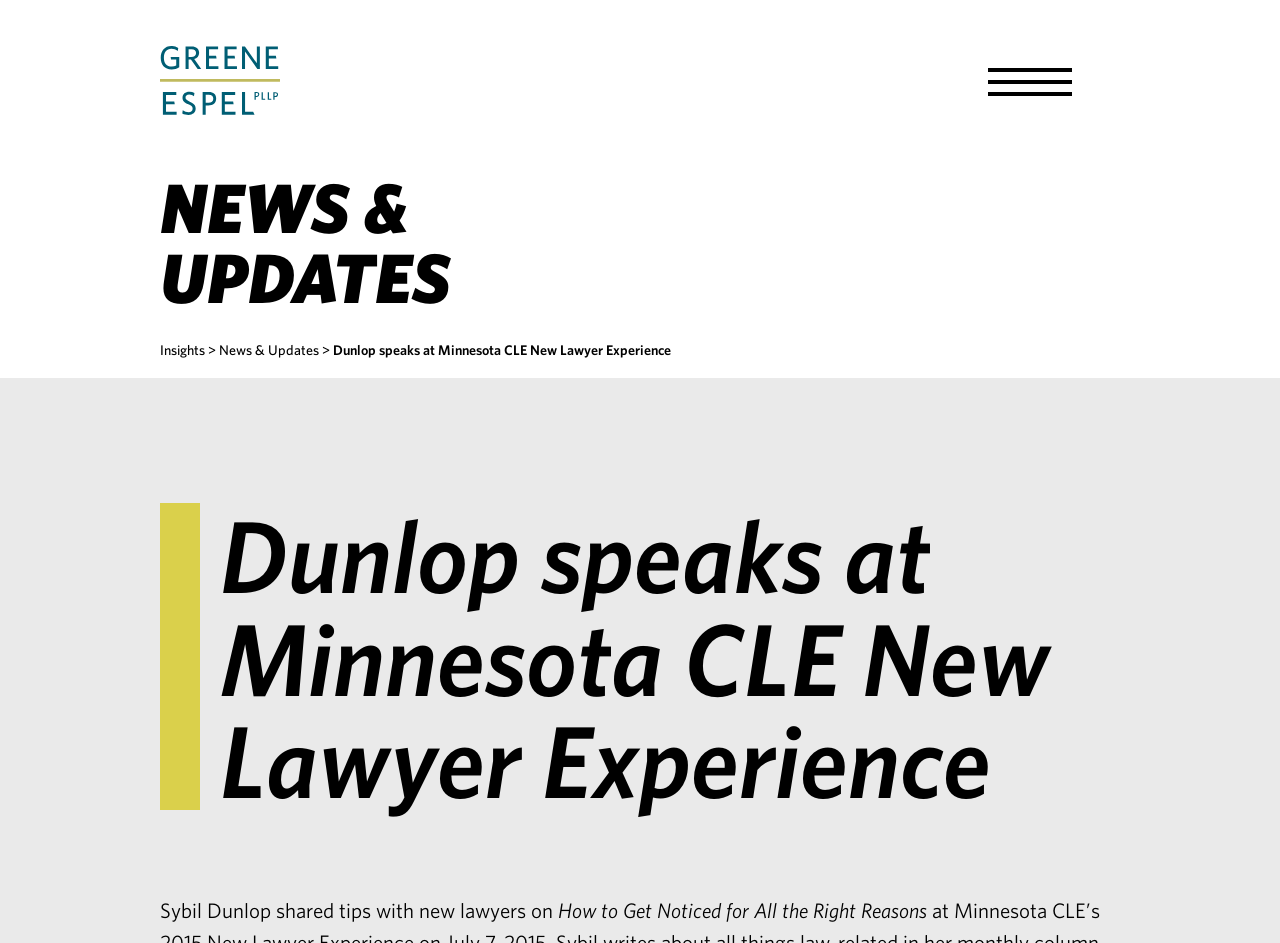What is the purpose of the button on the top right corner?
Please use the visual content to give a single word or phrase answer.

Toggle Menu